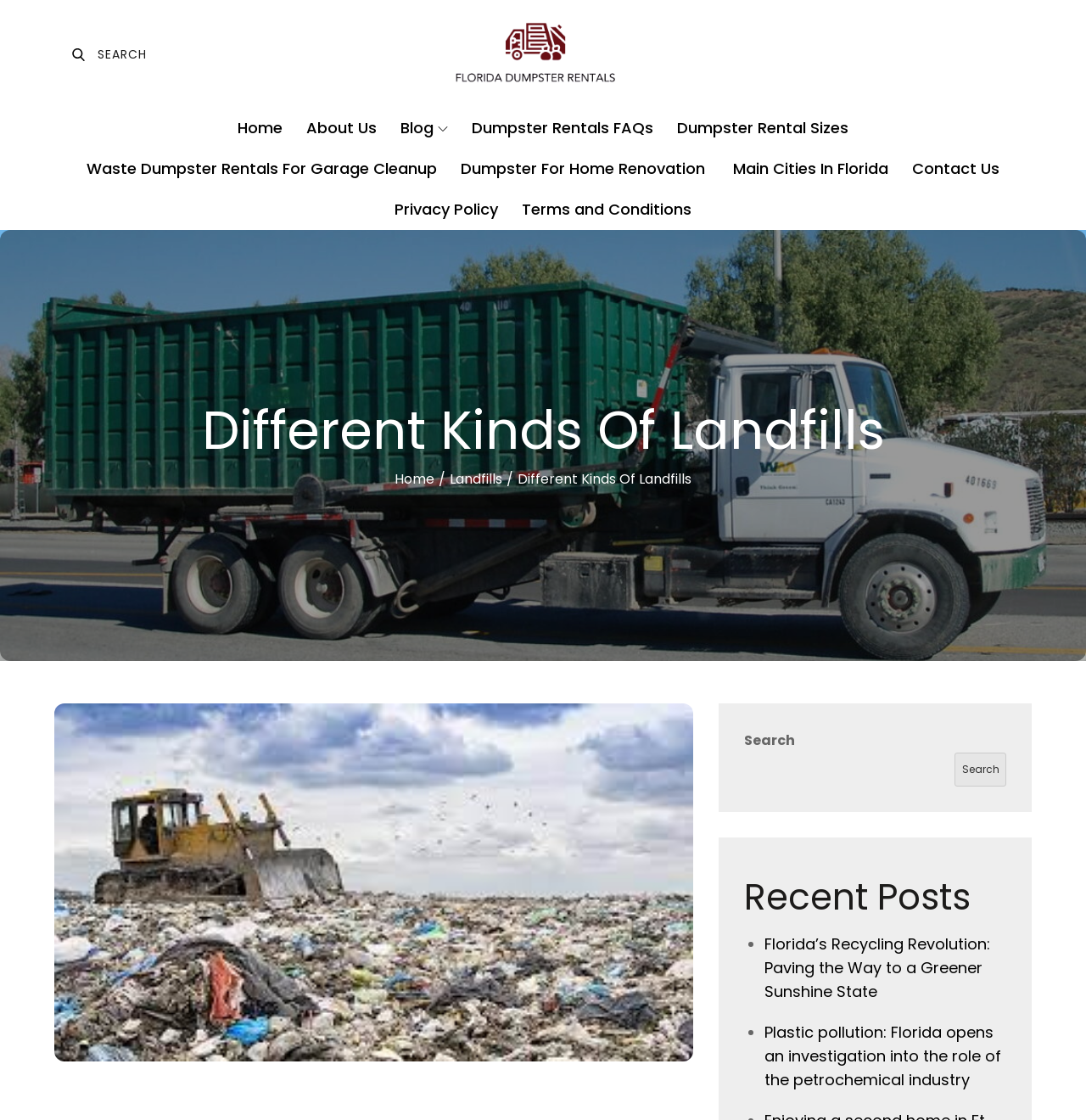Please determine the bounding box of the UI element that matches this description: Search Search. The coordinates should be given as (top-left x, top-left y, bottom-right x, bottom-right y), with all values between 0 and 1.

[0.062, 0.041, 0.135, 0.056]